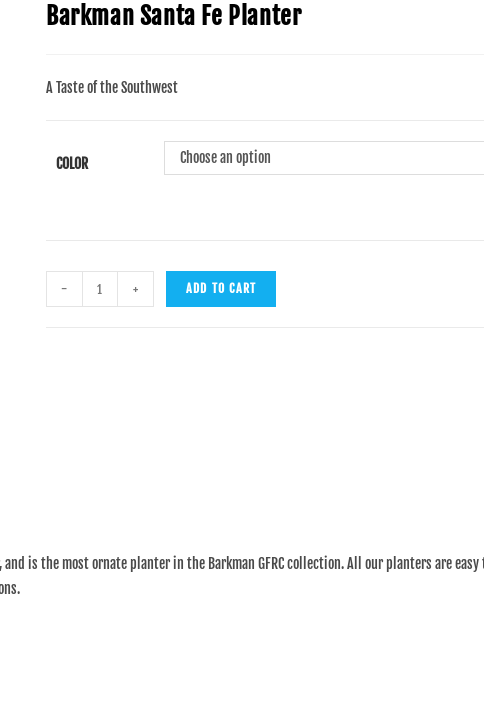Provide a comprehensive description of the image.

The image showcases the Barkman Santa Fe Planter, a beautifully designed planter that embodies a Spanish revival style, characterized by its intricate details and ornate features. Above the planter, the title "Barkman Santa Fe Planter" is prominently displayed, highlighting its elegant aesthetic. Below, a tagline reads "A Taste of the Southwest," emphasizing the product's inspiration.

The section labeled "COLOR" invites customers to select their preferred option from a dropdown menu, indicating the planter's availability in various hues. Adjacent to this, a quantity selector allows buyers to adjust the amount they wish to purchase. The prominent blue "ADD TO CART" button makes it easy for customers to proceed with their purchase.

Detailed information below the planter provides insights into its functionality: the Barkman Santa Fe Planter is part of the GFRC collection, known for being easy to maintain and resilient against harsh weather conditions, making it a practical choice for outdoor decor.